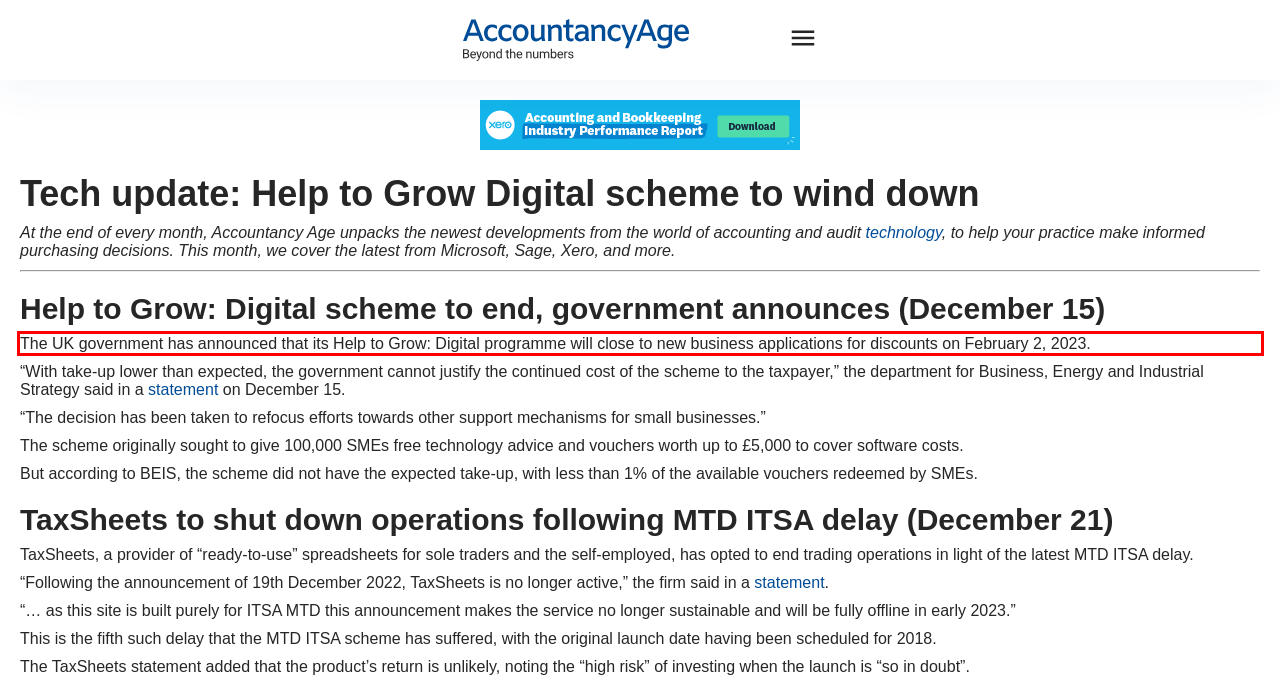You are provided with a screenshot of a webpage featuring a red rectangle bounding box. Extract the text content within this red bounding box using OCR.

The UK government has announced that its Help to Grow: Digital programme will close to new business applications for discounts on February 2, 2023.